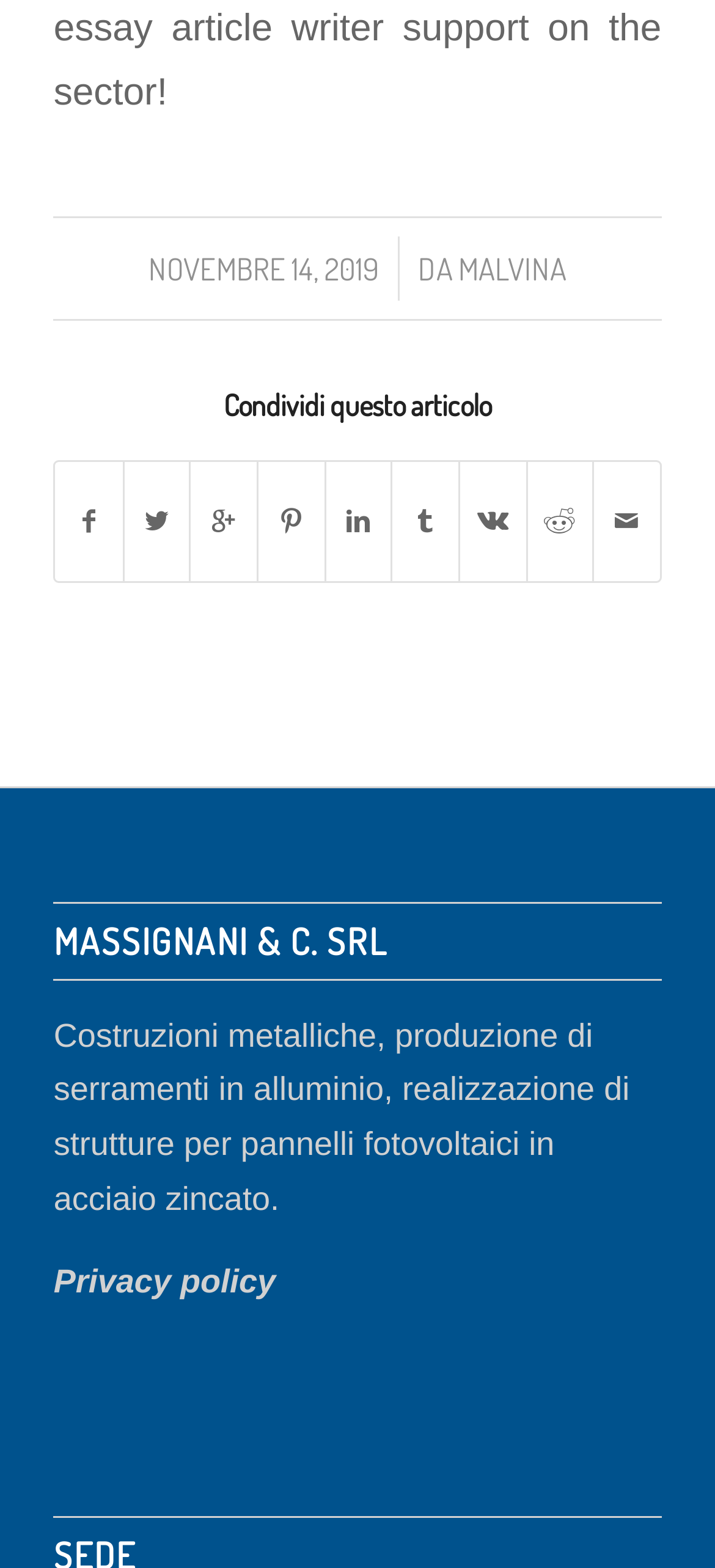What is the link at the bottom of the webpage?
Please elaborate on the answer to the question with detailed information.

The link at the bottom of the webpage is 'Privacy policy', which is located below the company description section.